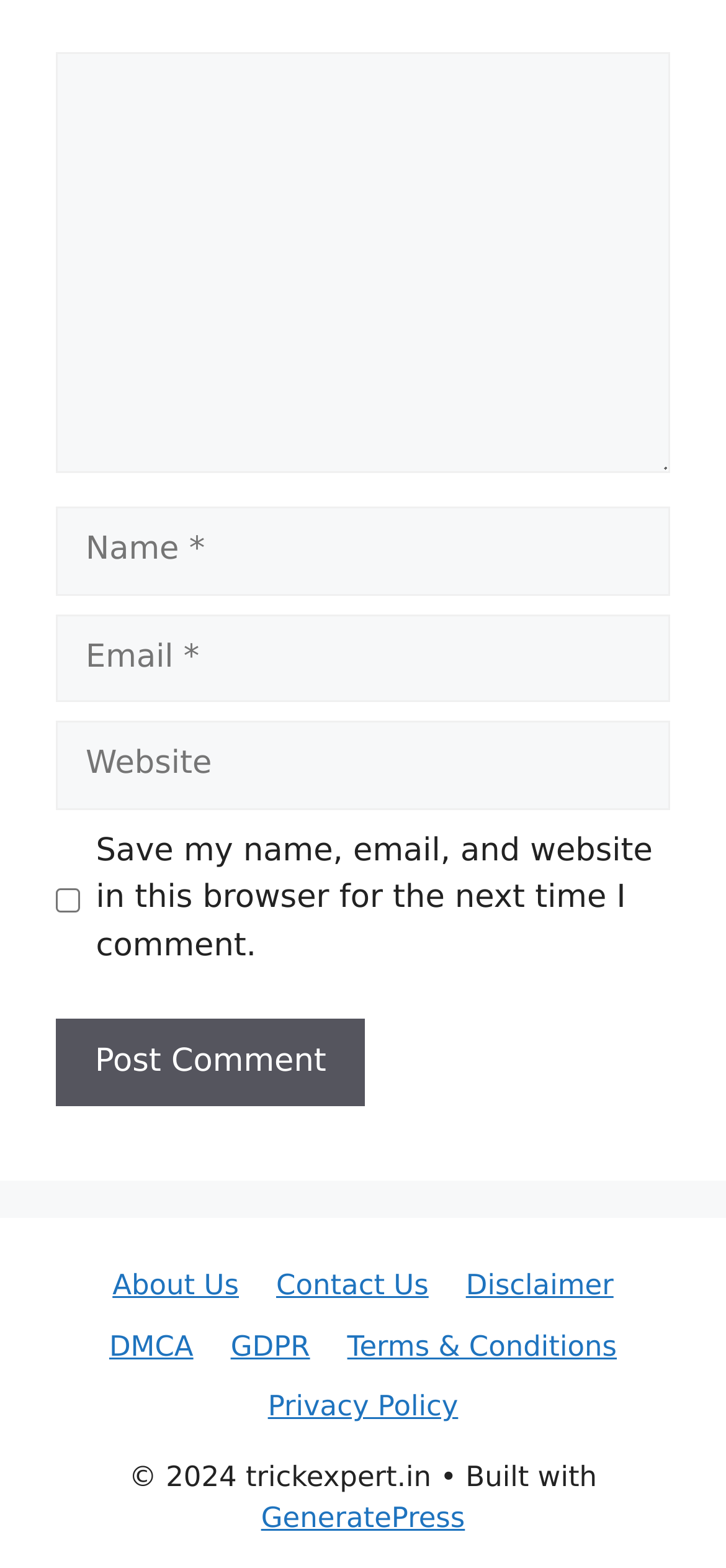Find the bounding box coordinates of the element I should click to carry out the following instruction: "View event details".

None